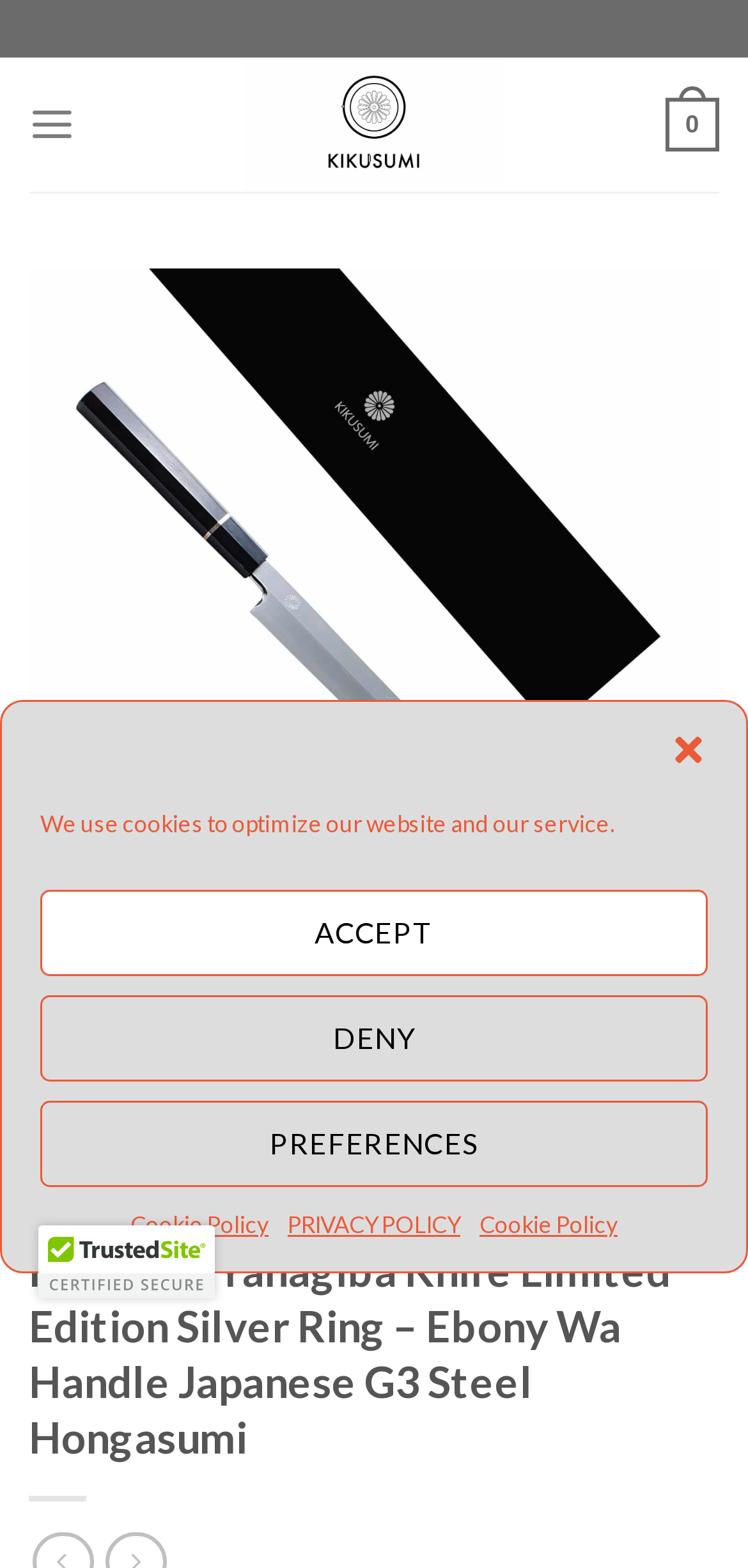Provide the bounding box coordinates of the HTML element this sentence describes: "Deny". The bounding box coordinates consist of four float numbers between 0 and 1, i.e., [left, top, right, bottom].

[0.054, 0.635, 0.946, 0.69]